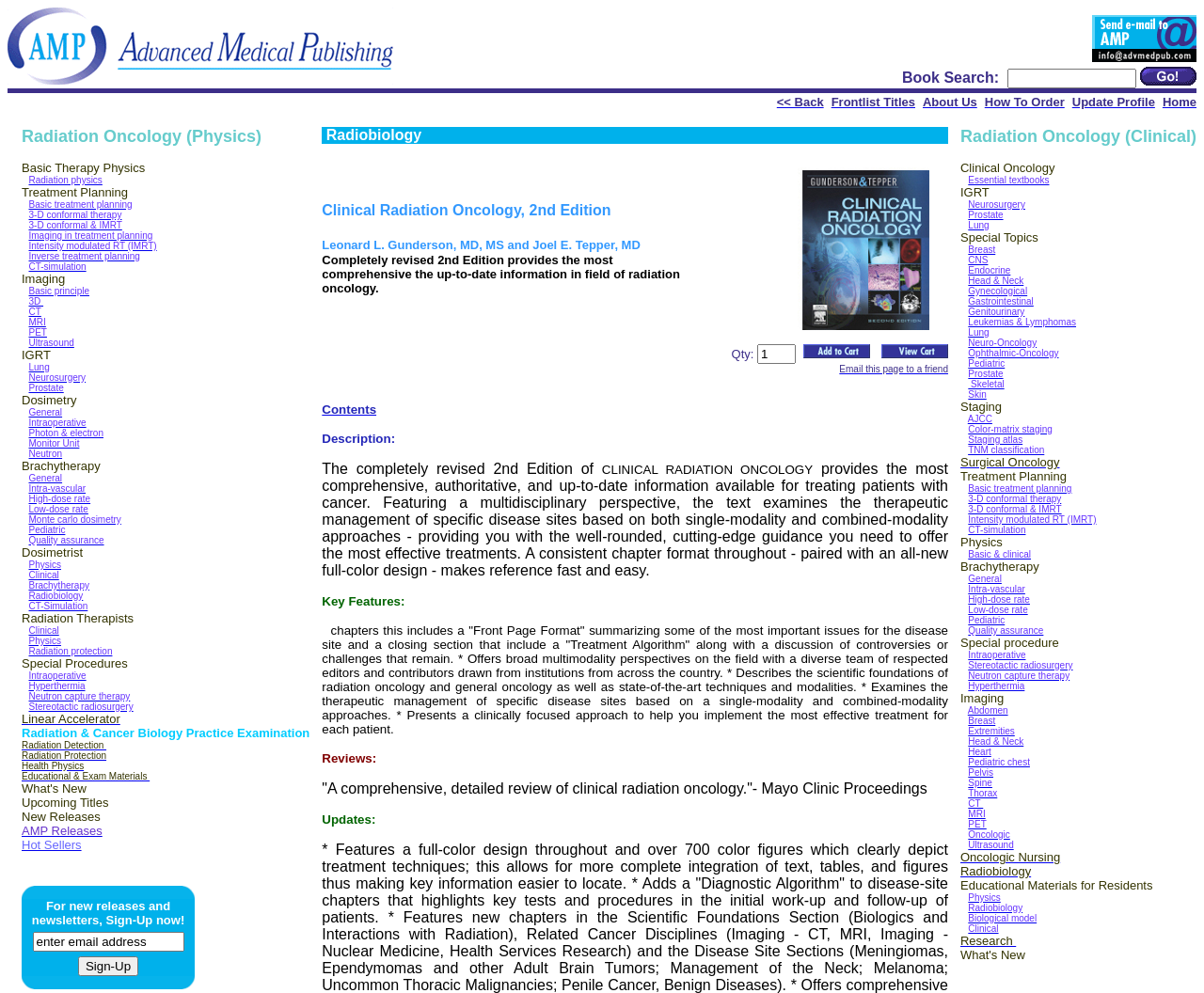Identify the bounding box coordinates of the section to be clicked to complete the task described by the following instruction: "Learn about radiation physics". The coordinates should be four float numbers between 0 and 1, formatted as [left, top, right, bottom].

[0.024, 0.171, 0.085, 0.188]